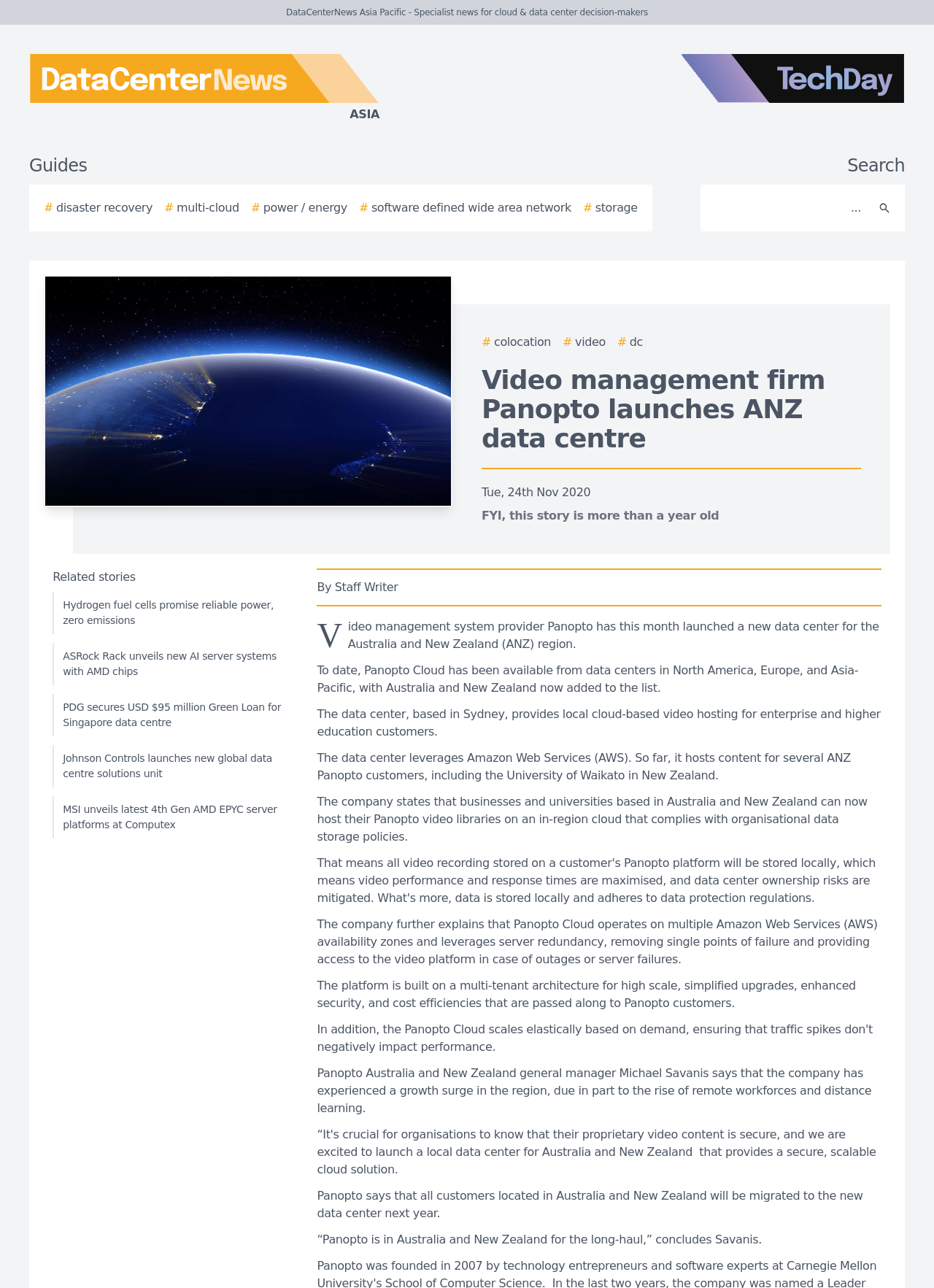Provide the bounding box coordinates, formatted as (top-left x, top-left y, bottom-right x, bottom-right y), with all values being floating point numbers between 0 and 1. Identify the bounding box of the UI element that matches the description: alt="TechDay logo"

[0.729, 0.042, 0.969, 0.096]